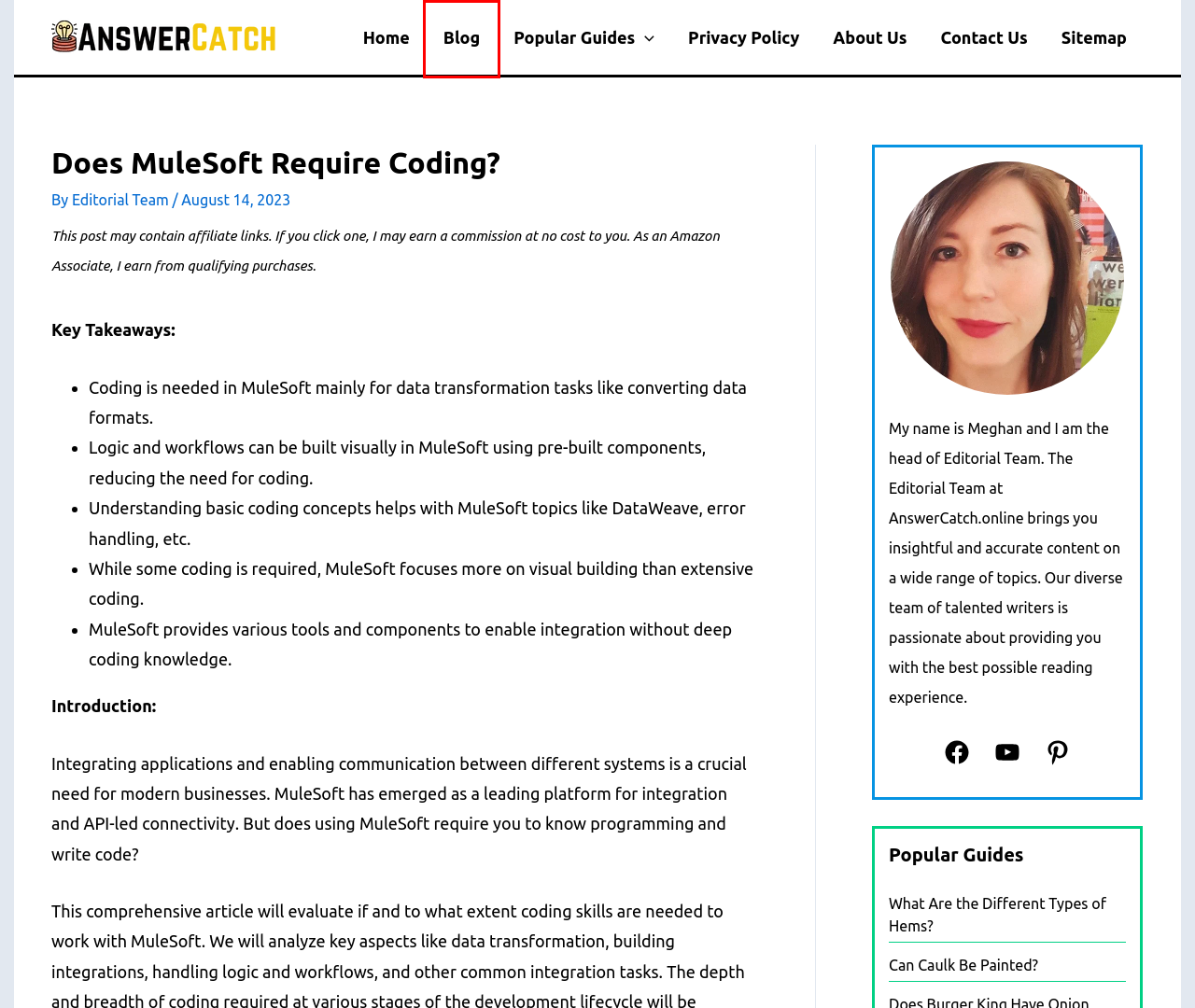Given a screenshot of a webpage with a red bounding box highlighting a UI element, choose the description that best corresponds to the new webpage after clicking the element within the red bounding box. Here are your options:
A. Sitemap
B. Privacy Policy
C. AnswerCatch.Online
D. Blog
E. About Us
F. Editorial Team, Author At AnswerCatch
G. Can Caulk Be Painted?
H. What Are The Different Types Of Hems?

D